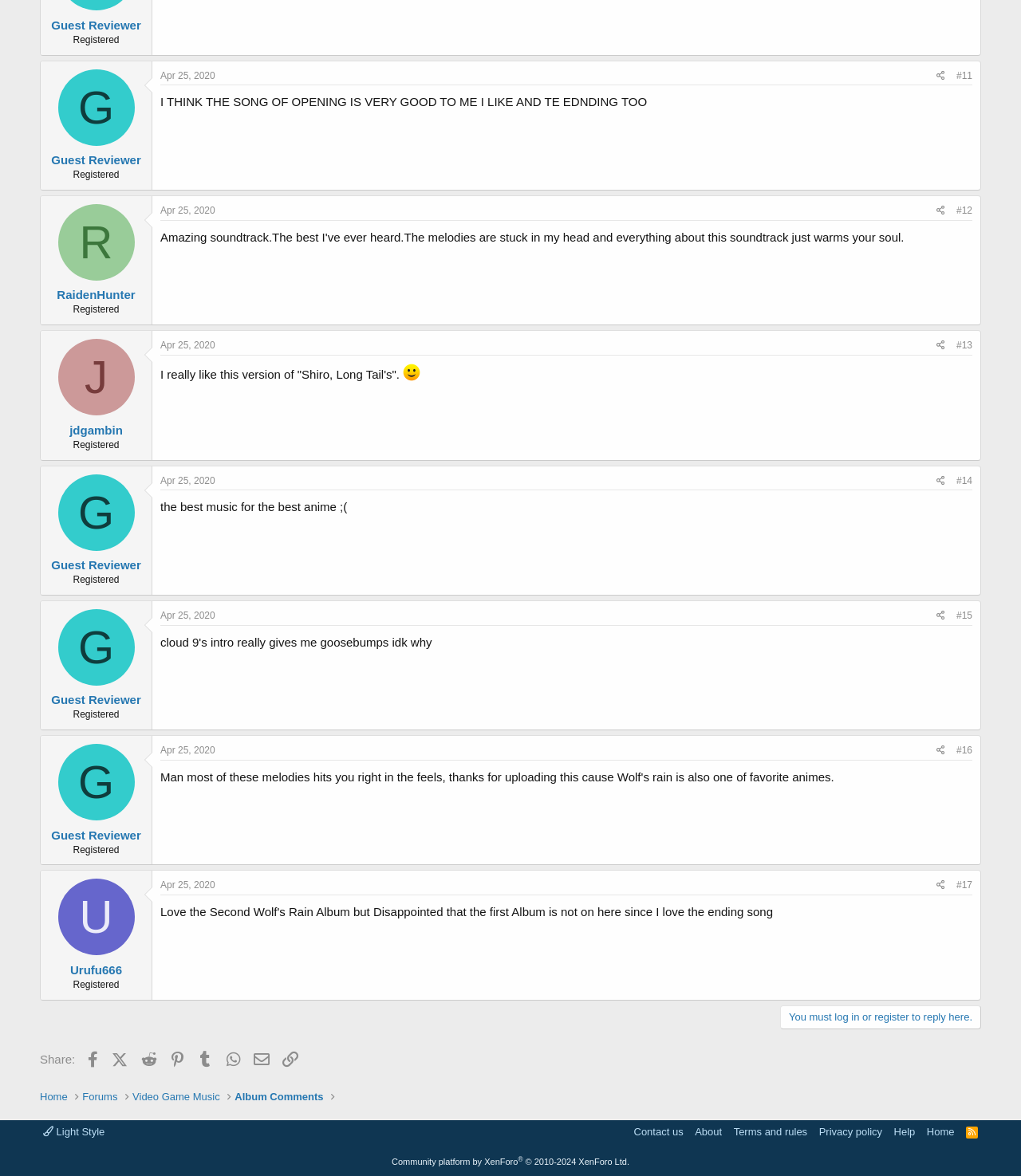Identify the bounding box coordinates of the region I need to click to complete this instruction: "View Guest Reviewer's profile".

[0.05, 0.016, 0.138, 0.027]